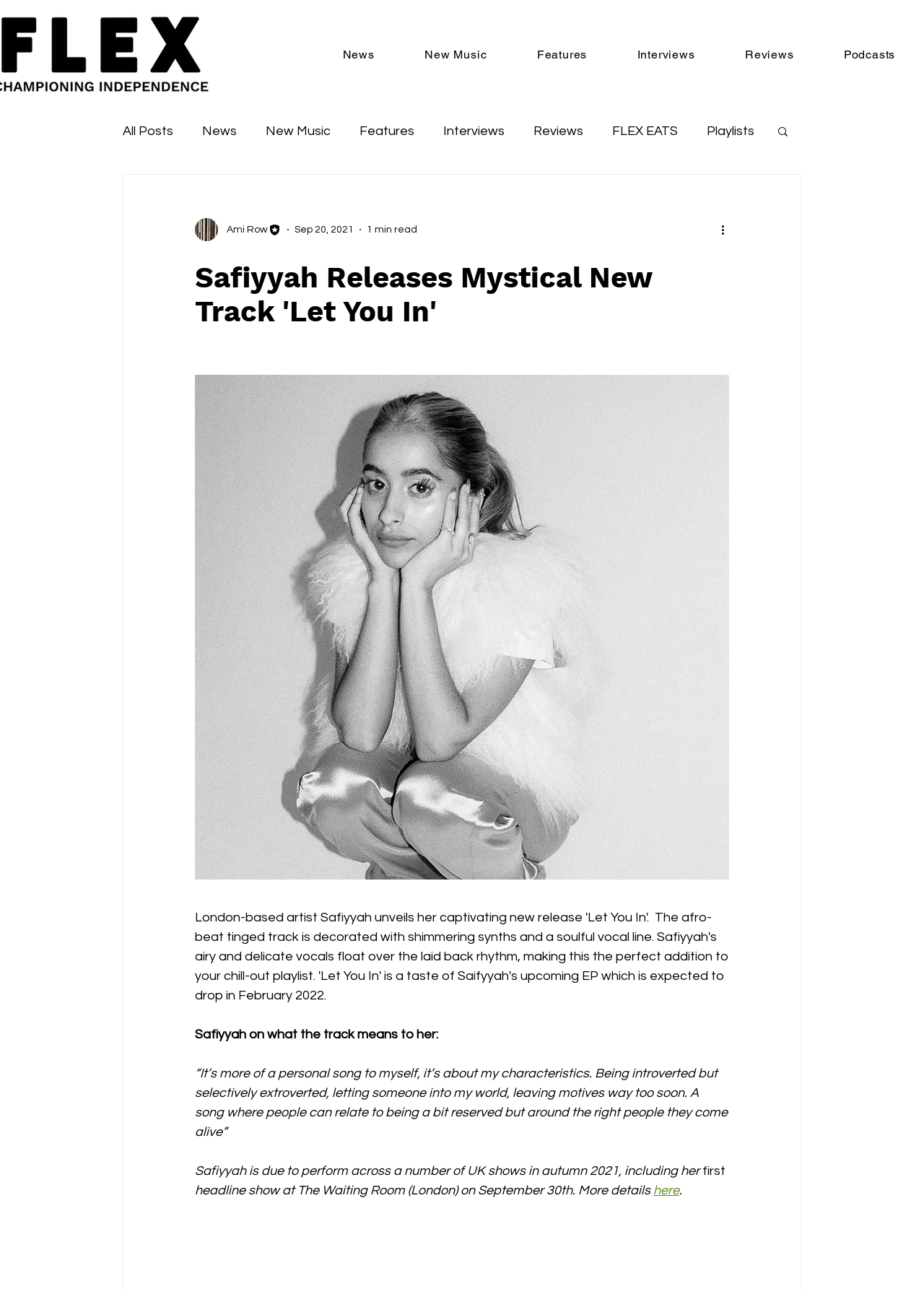Analyze the image and give a detailed response to the question:
What is the author of the article?

I looked for the author's name in the article and found it mentioned as 'Ami Row' with the title 'Editor'.